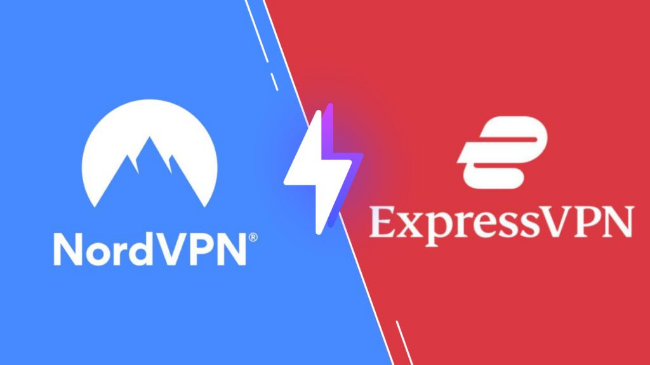Refer to the image and answer the question with as much detail as possible: What is the purpose of using a reliable VPN in IPTV streaming?

The image highlights the importance of using reliable VPNs, especially in contexts such as IPTV streaming, to ensure safe and uninterrupted access to content without legal complications, emphasizing the significance of VPNs in protecting user privacy and security.